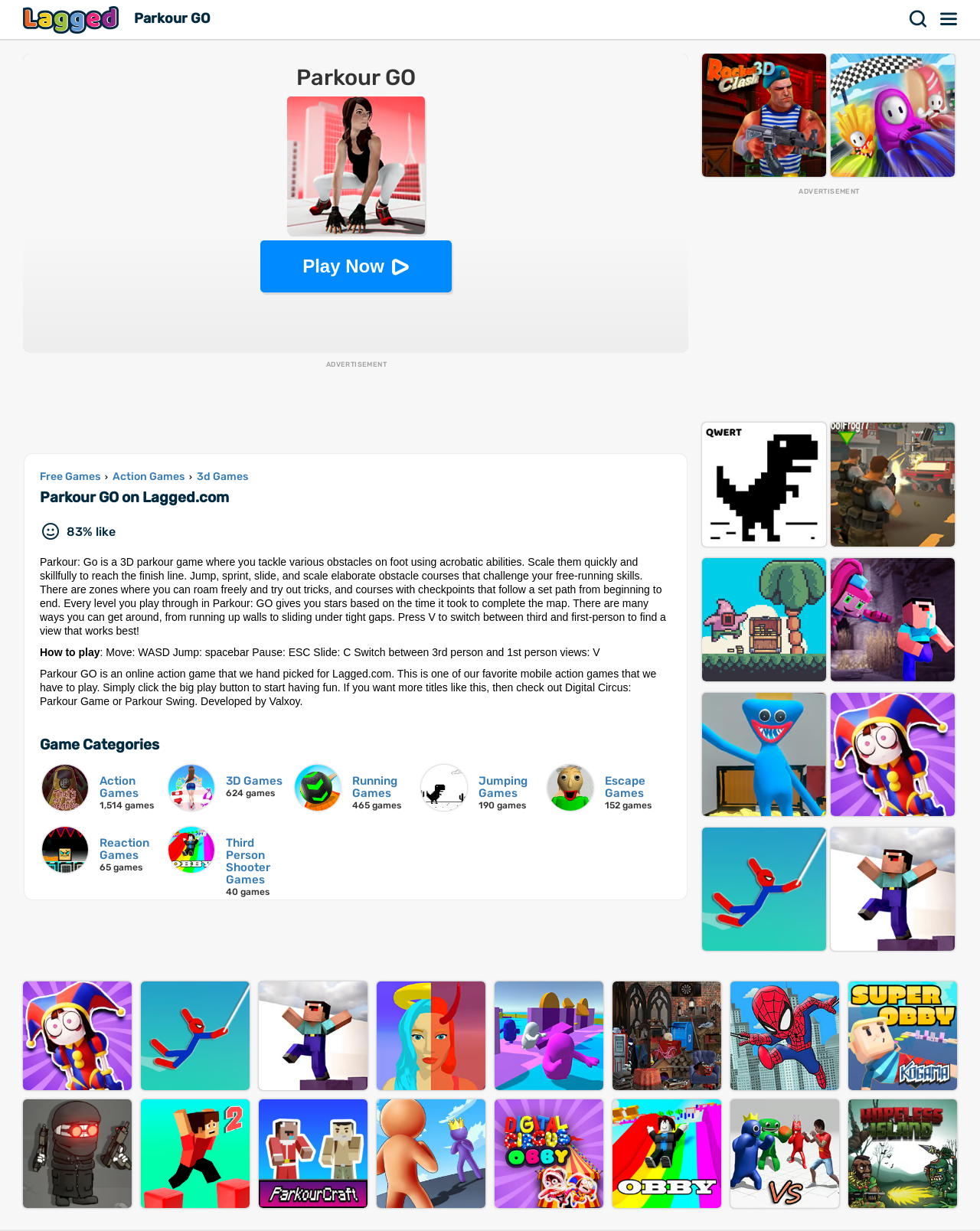Detail the features and information presented on the webpage.

The webpage is about the game "Parkour GO" on Lagged.com. At the top, there is a heading "Parkour GO" and a link to "Lagged" on the left. On the right, there are two buttons, "Search" and "Menu". Below the heading, there is an image of the game "Parkour GO" and a "Play Now" button.

To the left of the image, there is a description of the game, which explains that it is a 3D parkour game where players tackle obstacles using acrobatic abilities. The description also provides instructions on how to play the game.

Below the description, there are links to other game categories, including "Action Games", "3D Games", "Running Games", and more. Each category has an image and a number of games associated with it.

On the right side of the page, there are several game recommendations, including "ROCKET CLASH 3D", "RACE BEANS", and "DIGITAL CIRCUS: PARKOUR GAME", each with an image and a link to the game. These recommendations are arranged in a grid-like pattern.

At the bottom of the page, there are more game recommendations, including "DESTINY RUN", "RUN ROYALE 3D", and "OBJECT FINDER", each with an image and a link to the game.